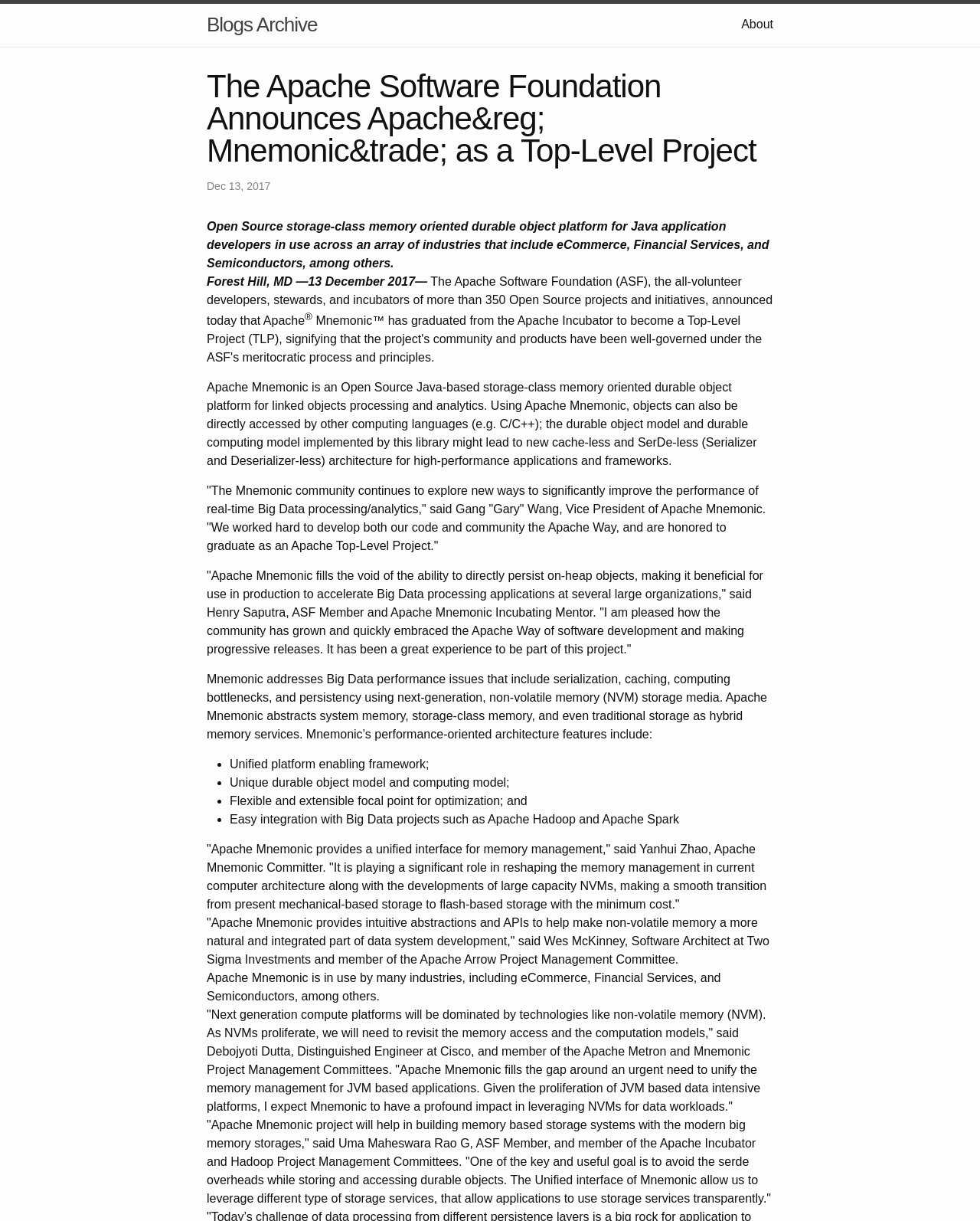What is the benefit of using Apache Mnemonic?
Using the information presented in the image, please offer a detailed response to the question.

I inferred this answer by reading the static text element that mentions Apache Mnemonic as beneficial for 'use in production to accelerate Big Data processing applications at several large organizations'. This text highlights one of the advantages of using Apache Mnemonic.